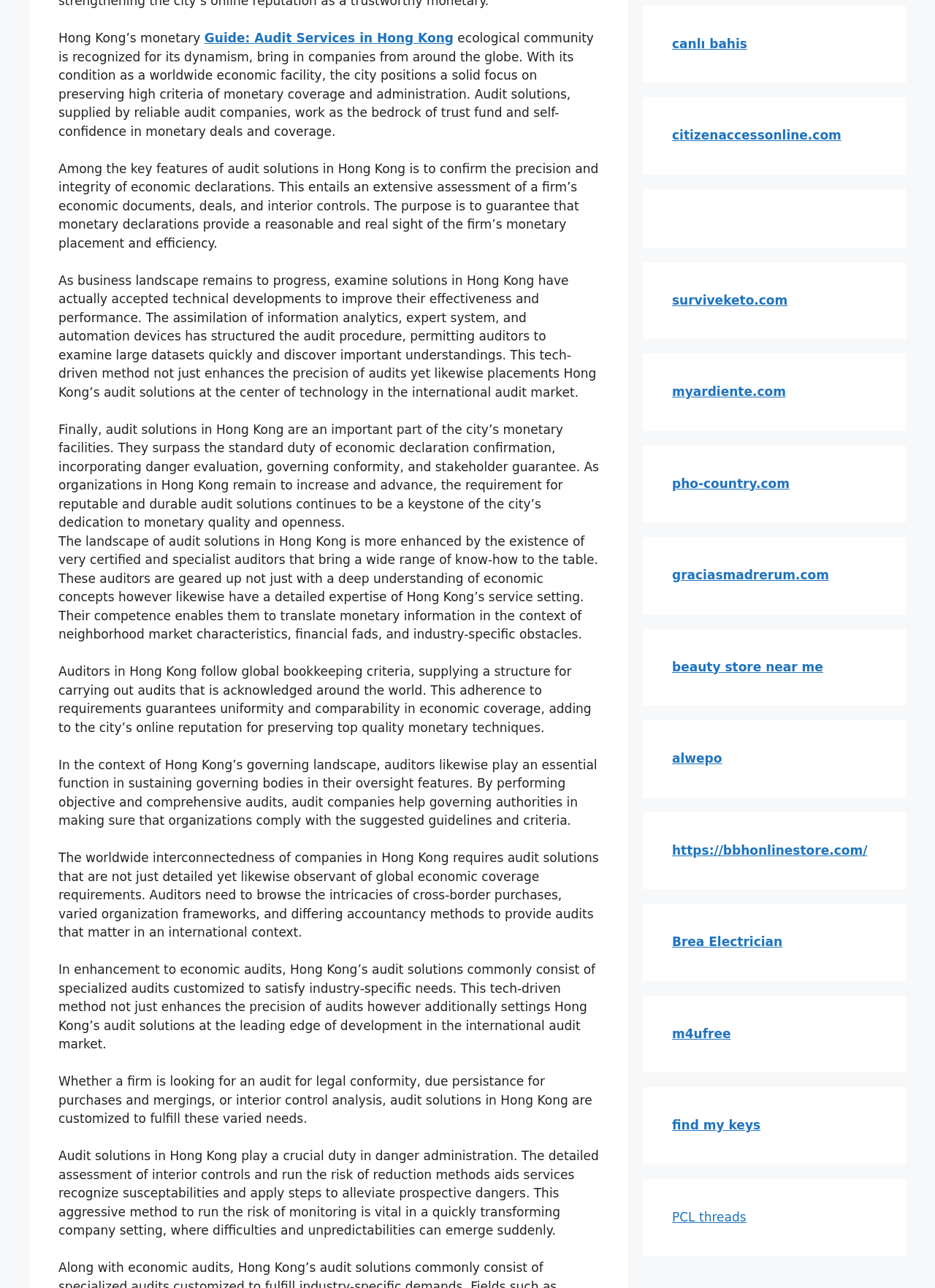Find the bounding box coordinates of the UI element according to this description: "Share by Mail".

None